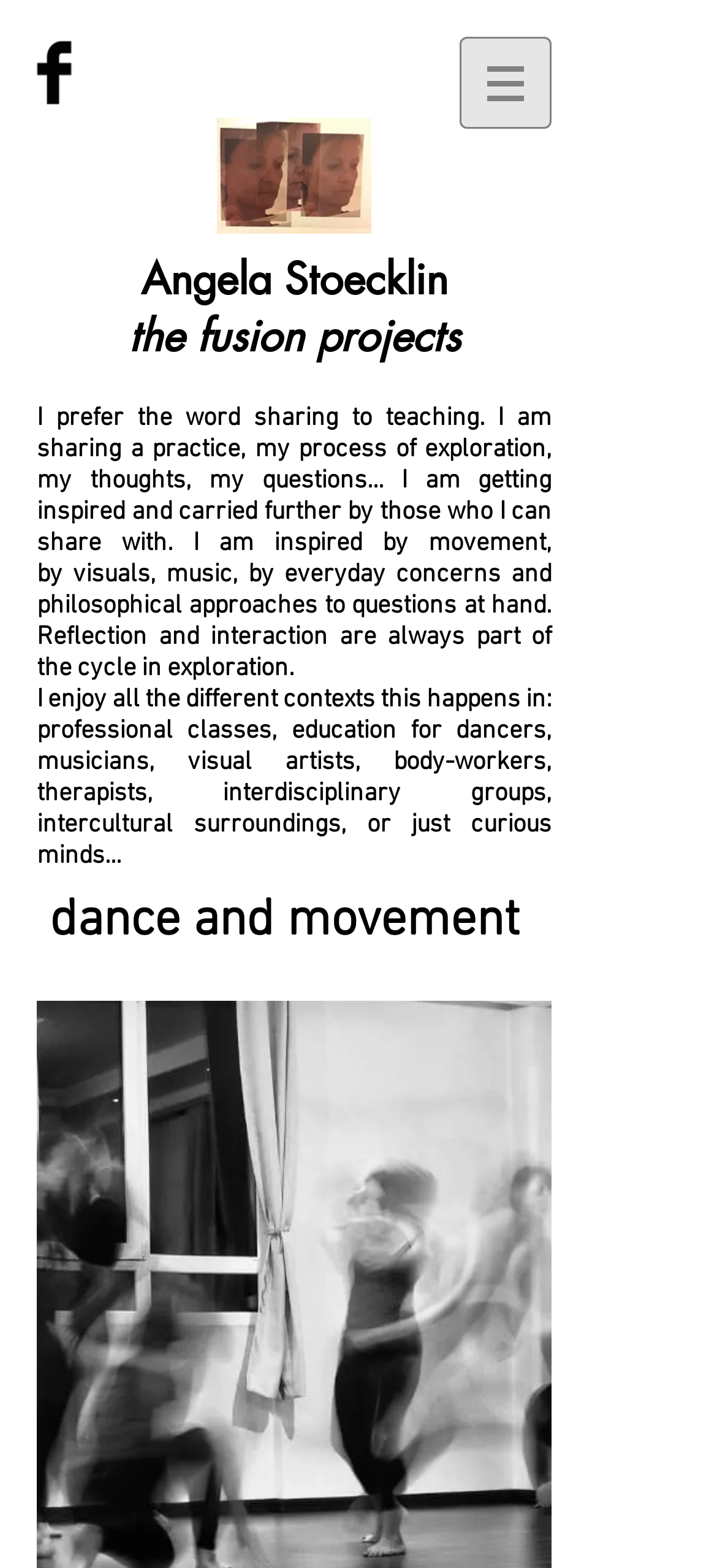Create an elaborate caption that covers all aspects of the webpage.

The webpage is about Angela Stöcklin, a dance and movement artist. At the top left corner, there is a social media list with a Facebook link, accompanied by a Facebook icon. Below the social media list, there is a large image, likely a portrait of Angela Stöcklin, taking up a significant portion of the screen.

On the top right corner, there is a navigation menu labeled "Site" with a button that has a popup menu. The button is accompanied by a small icon.

The main content of the webpage is divided into sections. The first section has a heading with Angela Stöcklin's name, followed by a subheading "the fusion projects". Below these headings, there is a paragraph of text that describes Angela's approach to teaching and sharing her practice, emphasizing the importance of reflection and interaction. The text is written in a personal and introspective tone.

The next section has another paragraph of text, describing the various contexts in which Angela enjoys sharing her practice, including professional classes, education, and interdisciplinary groups. Finally, there is a heading that reads "dance and movement", which seems to be a title or a label for Angela's work.

Overall, the webpage has a simple and clean layout, with a focus on showcasing Angela's work and philosophy as a dance and movement artist.